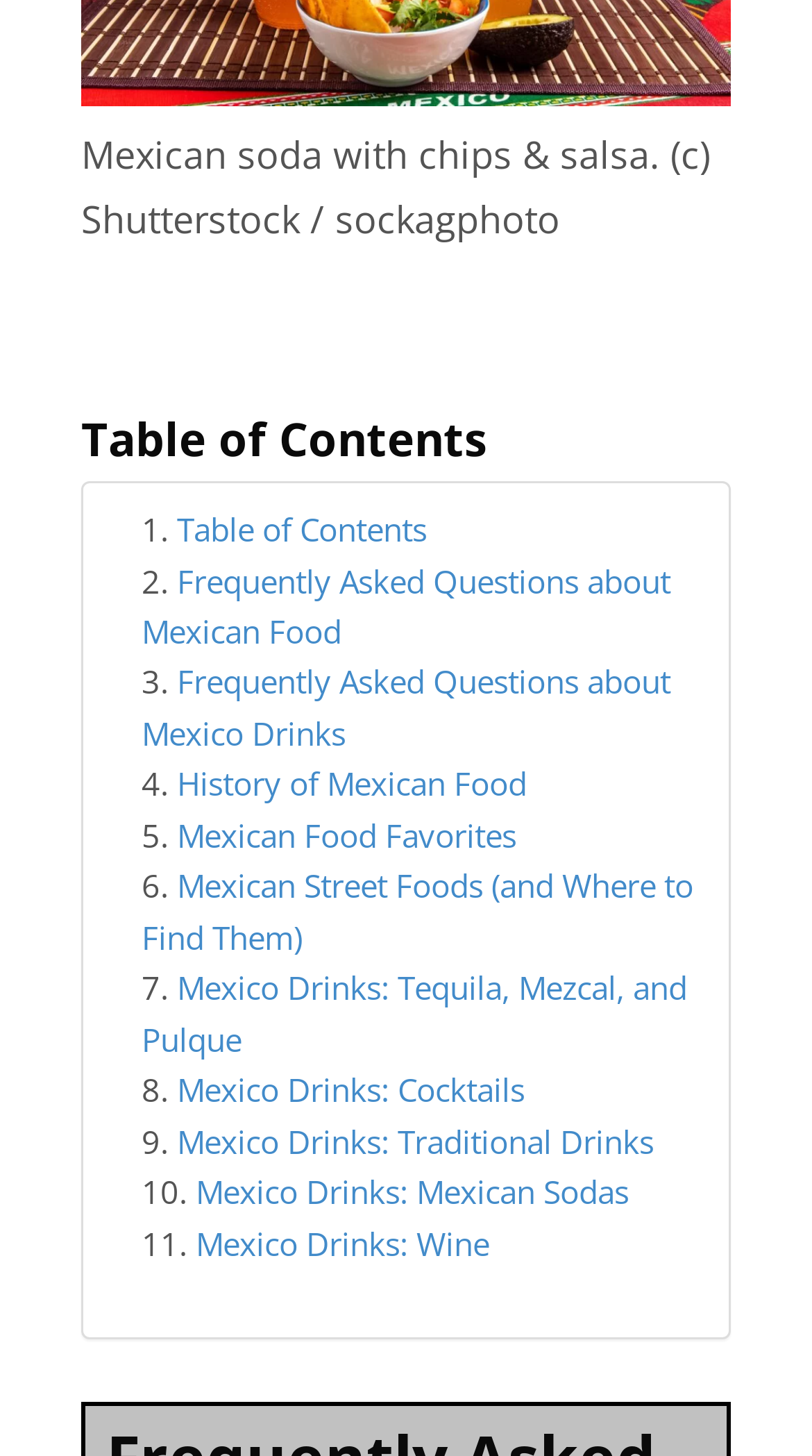Refer to the element description Mexico Drinks: Wine and identify the corresponding bounding box in the screenshot. Format the coordinates as (top-left x, top-left y, bottom-right x, bottom-right y) with values in the range of 0 to 1.

[0.241, 0.839, 0.603, 0.868]